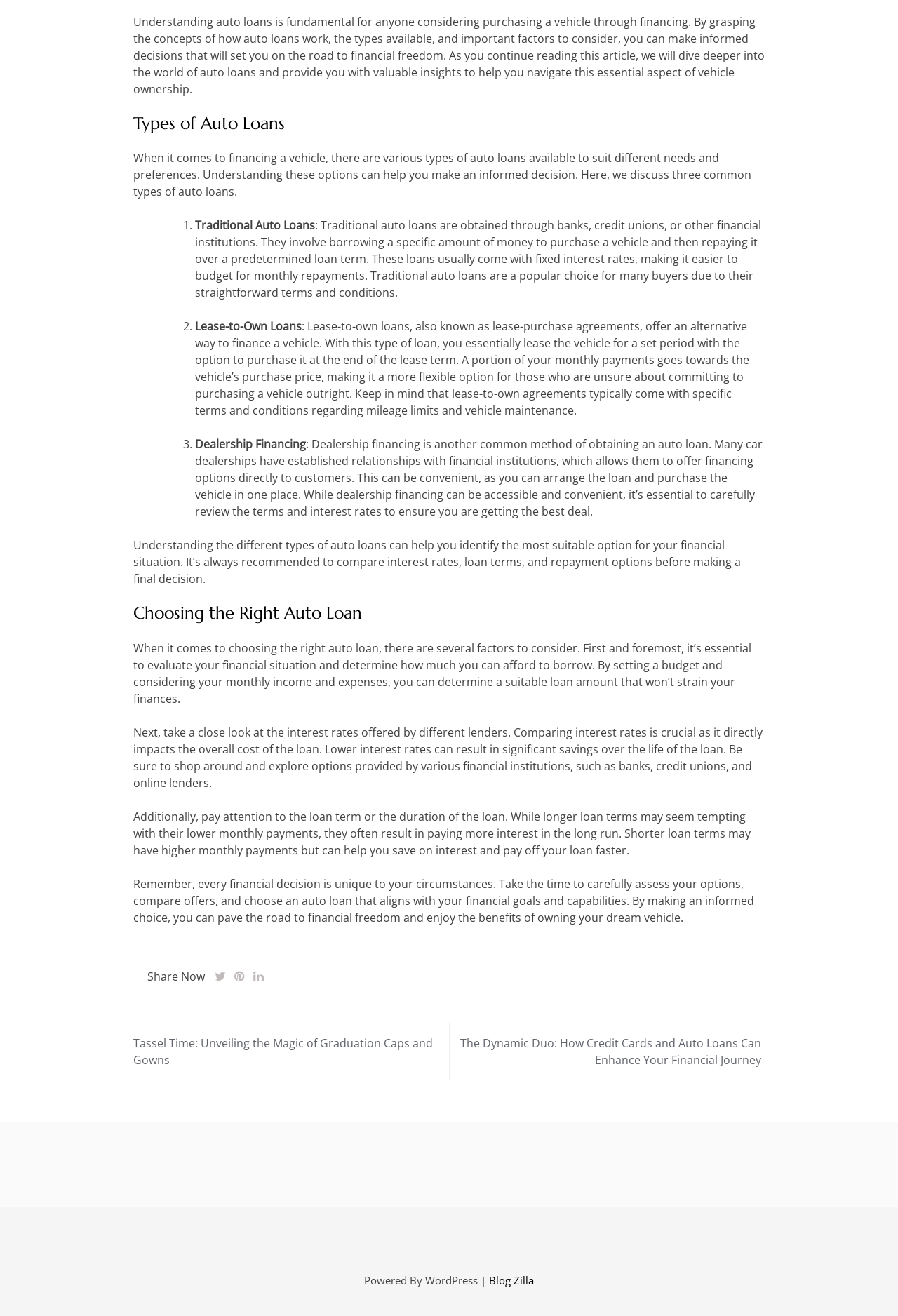Respond with a single word or phrase:
What is the recommended approach to making an informed decision about auto loans?

Compare offers and evaluate options